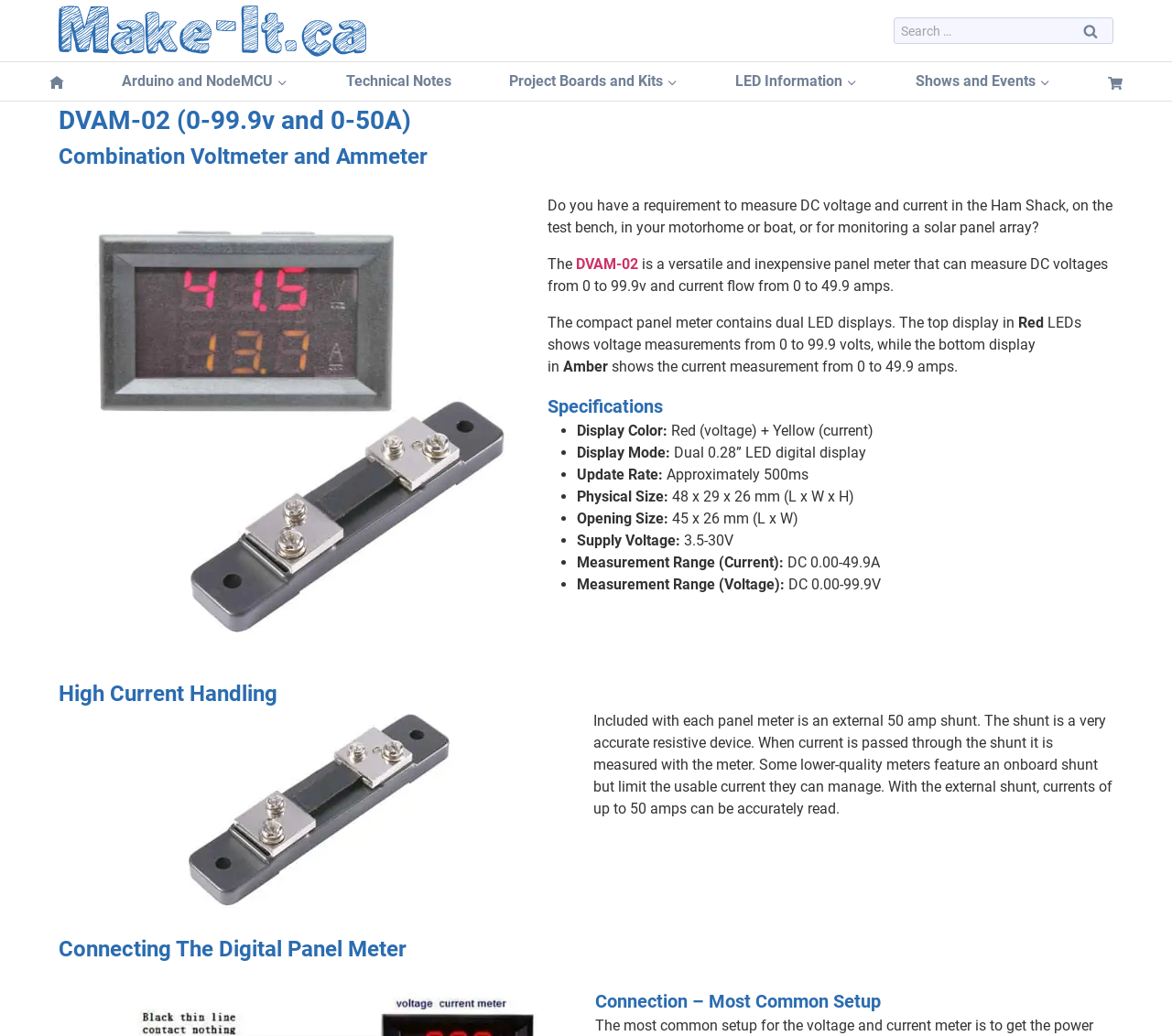What is the physical size of the device?
Carefully analyze the image and provide a detailed answer to the question.

The physical size of the device is mentioned in the specifications list as 'Physical Size: 48 x 29 x 26 mm (L x W x H)'.